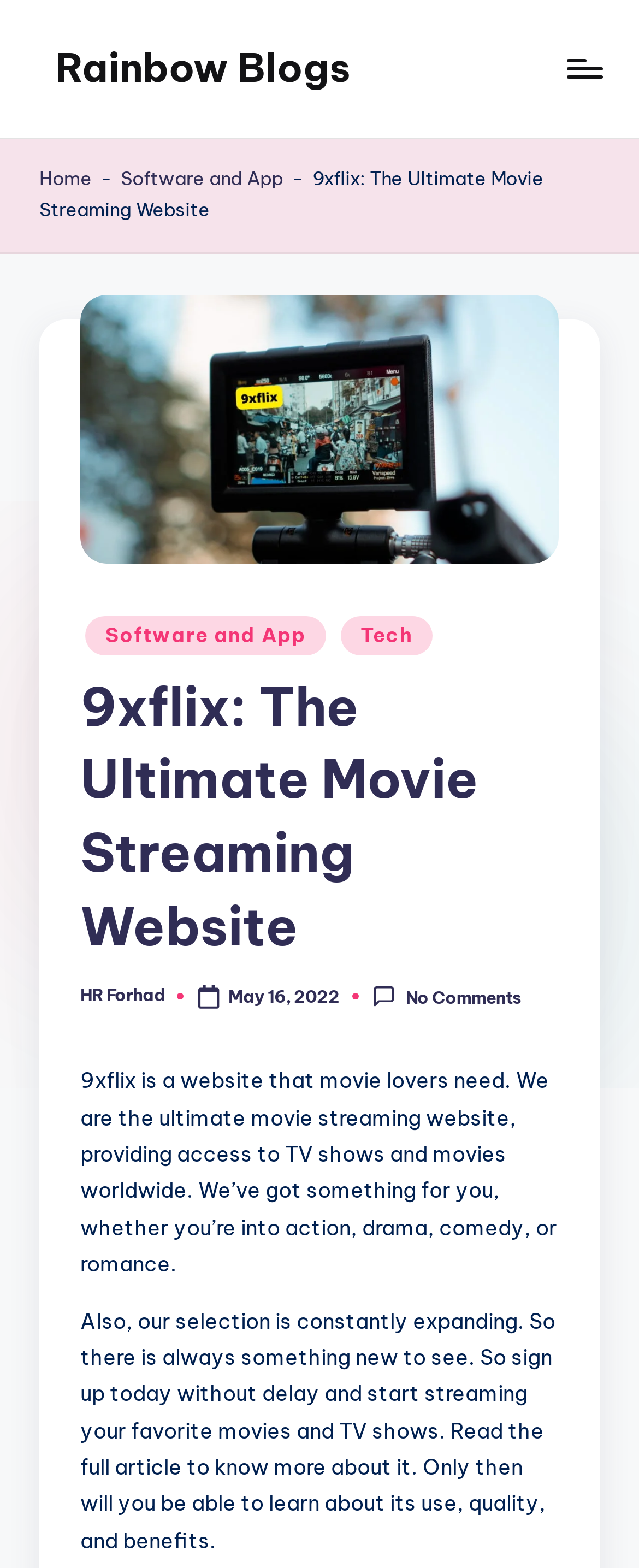Please identify the bounding box coordinates of the area I need to click to accomplish the following instruction: "Scroll to the top".

[0.877, 0.665, 0.959, 0.698]